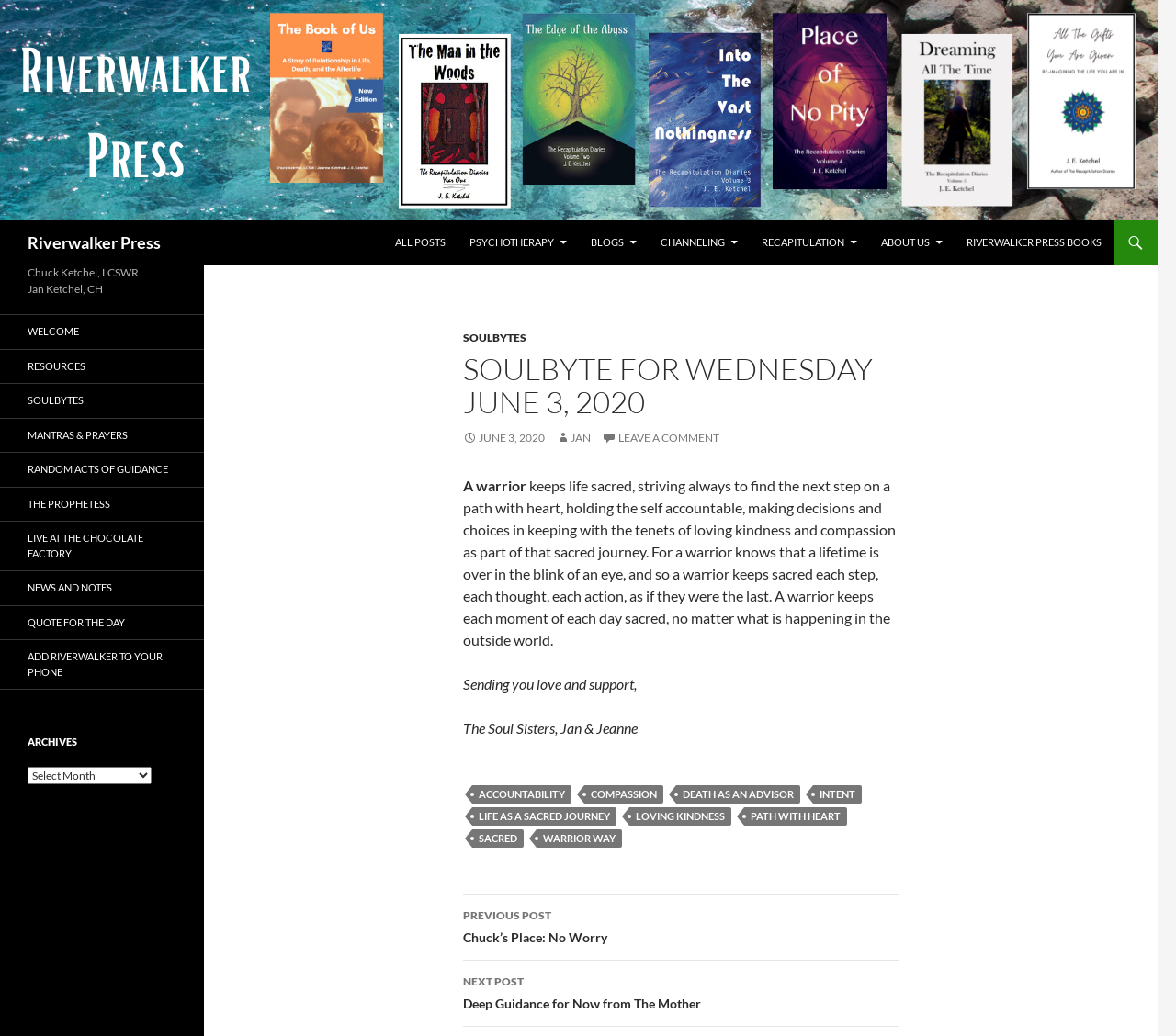Please predict the bounding box coordinates of the element's region where a click is necessary to complete the following instruction: "Go to the 'ACCOUNTABILITY' page". The coordinates should be represented by four float numbers between 0 and 1, i.e., [left, top, right, bottom].

[0.402, 0.758, 0.486, 0.776]